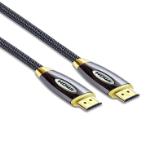Please look at the image and answer the question with a detailed explanation: What type of devices is this HDMI cable ideal for?

The caption states that the cable is ideal for use with high-definition devices like cameras, computers, HDTVs, projectors, and home theater systems, indicating that it is suitable for a range of high-definition devices.